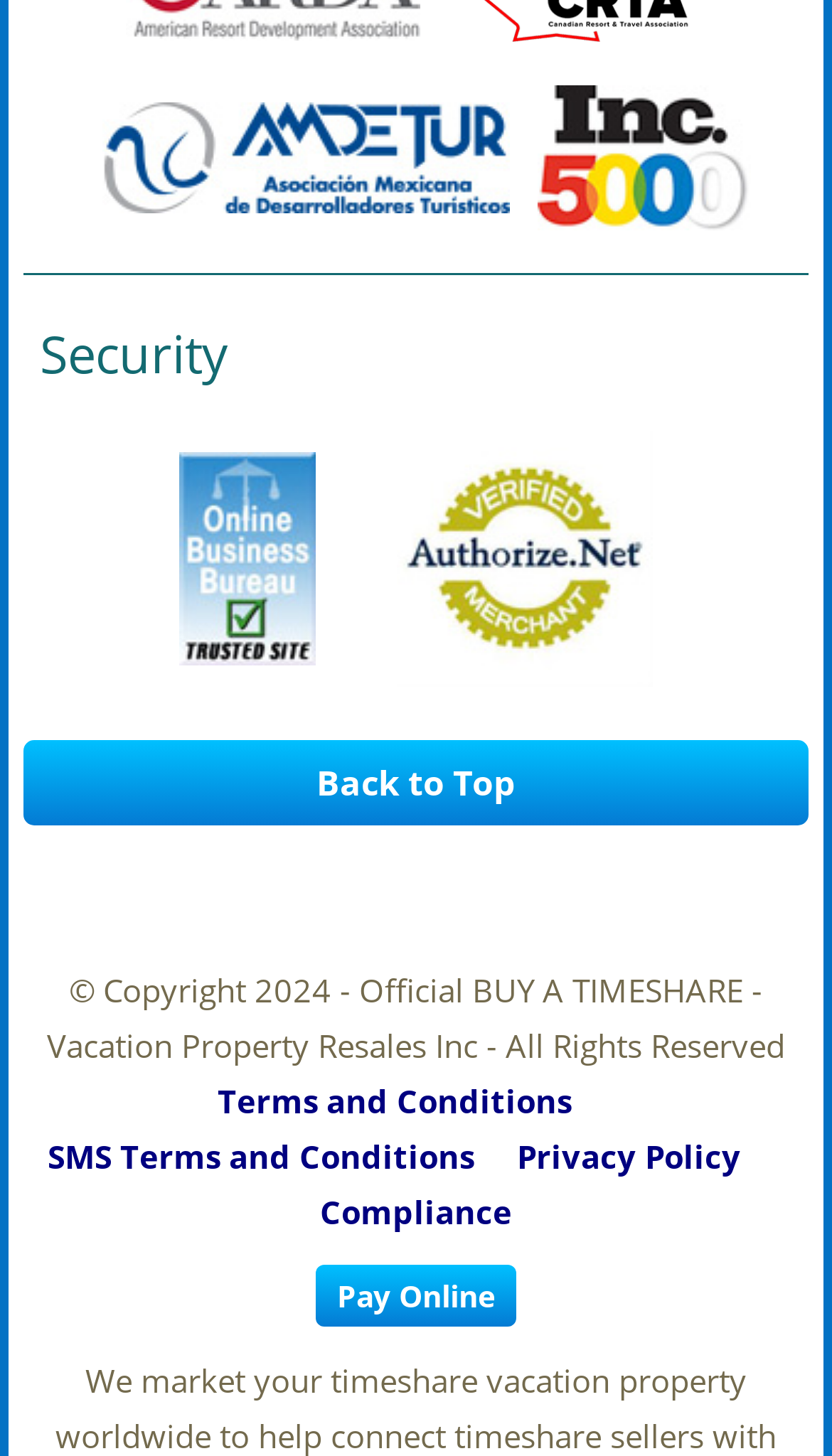Identify the bounding box of the HTML element described here: "Follow BuyATimeshare on Twitter". Provide the coordinates as four float numbers between 0 and 1: [left, top, right, bottom].

[0.517, 0.499, 0.594, 0.543]